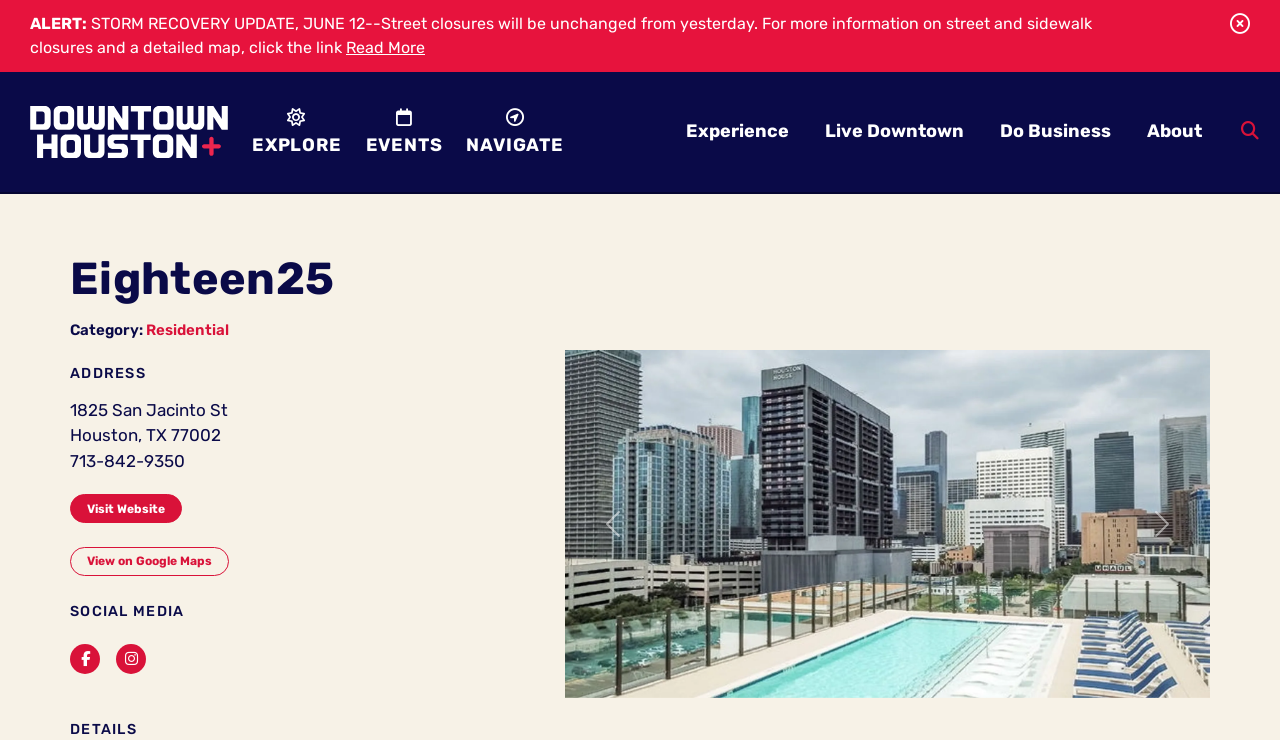Locate the bounding box coordinates of the element that should be clicked to execute the following instruction: "dismiss the alert".

[0.961, 0.016, 0.977, 0.049]